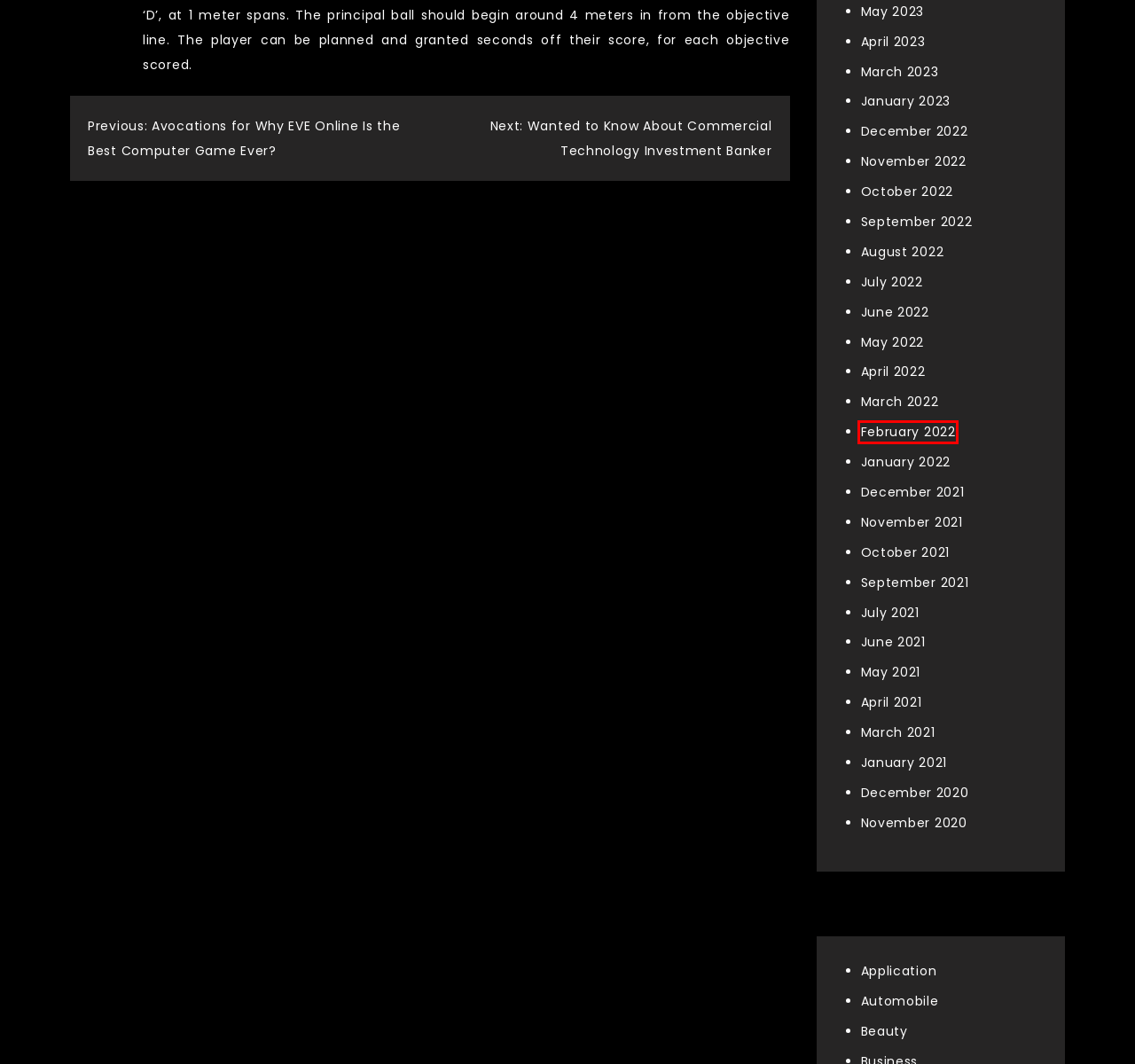Given a screenshot of a webpage with a red bounding box around an element, choose the most appropriate webpage description for the new page displayed after clicking the element within the bounding box. Here are the candidates:
A. April 2021 – Fres Cor
B. October 2021 – Fres Cor
C. July 2022 – Fres Cor
D. February 2022 – Fres Cor
E. April 2022 – Fres Cor
F. April 2023 – Fres Cor
G. November 2021 – Fres Cor
H. November 2022 – Fres Cor

D